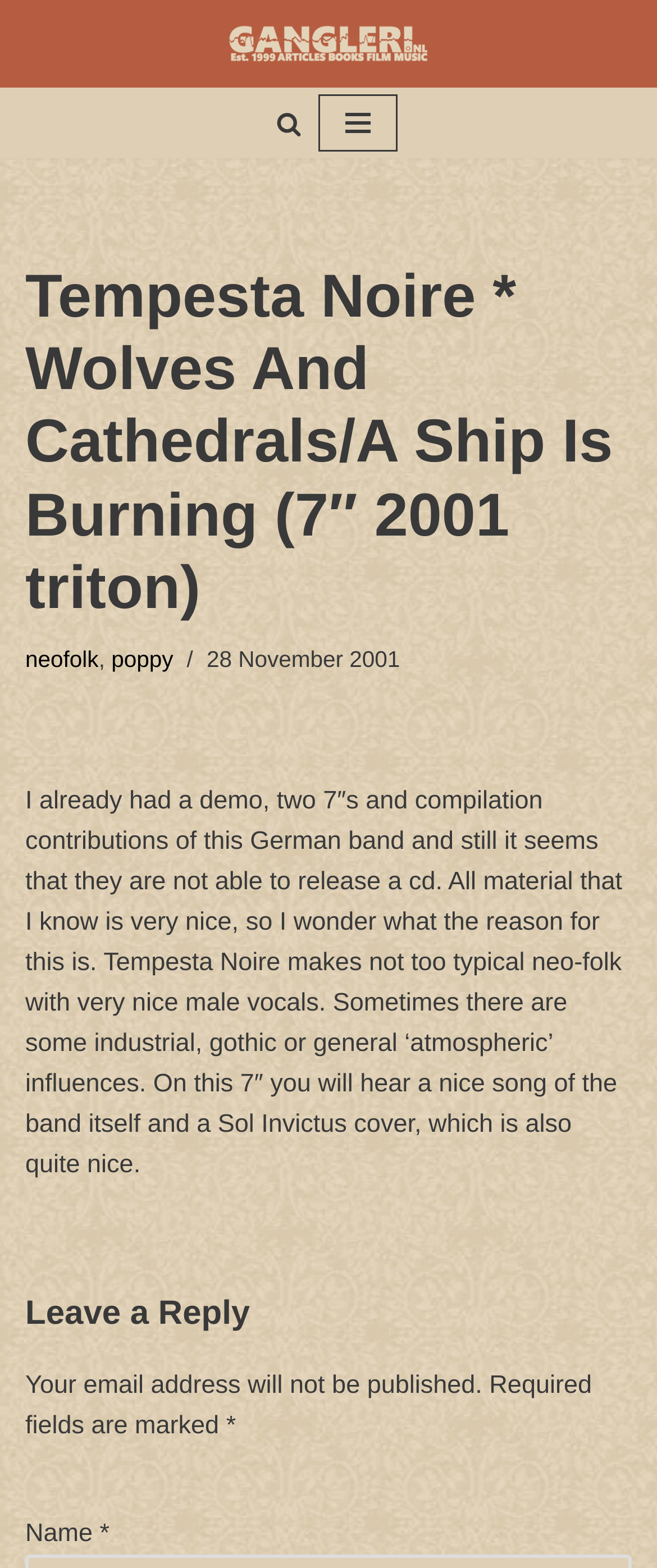Respond to the following question using a concise word or phrase: 
When was the 7″ released?

28 November 2001